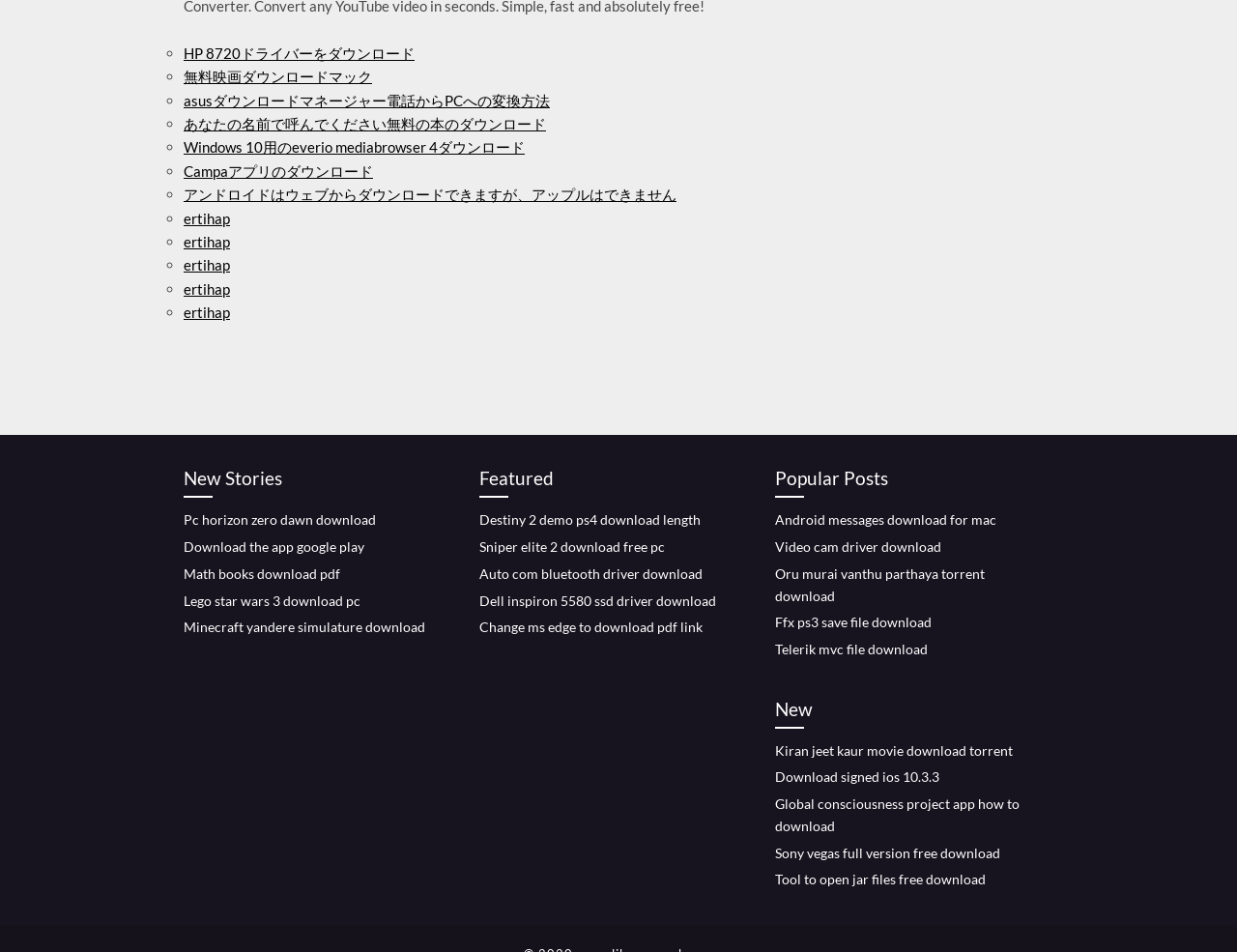Please determine the bounding box coordinates of the area that needs to be clicked to complete this task: 'Download HP 8720 driver'. The coordinates must be four float numbers between 0 and 1, formatted as [left, top, right, bottom].

[0.148, 0.047, 0.335, 0.065]